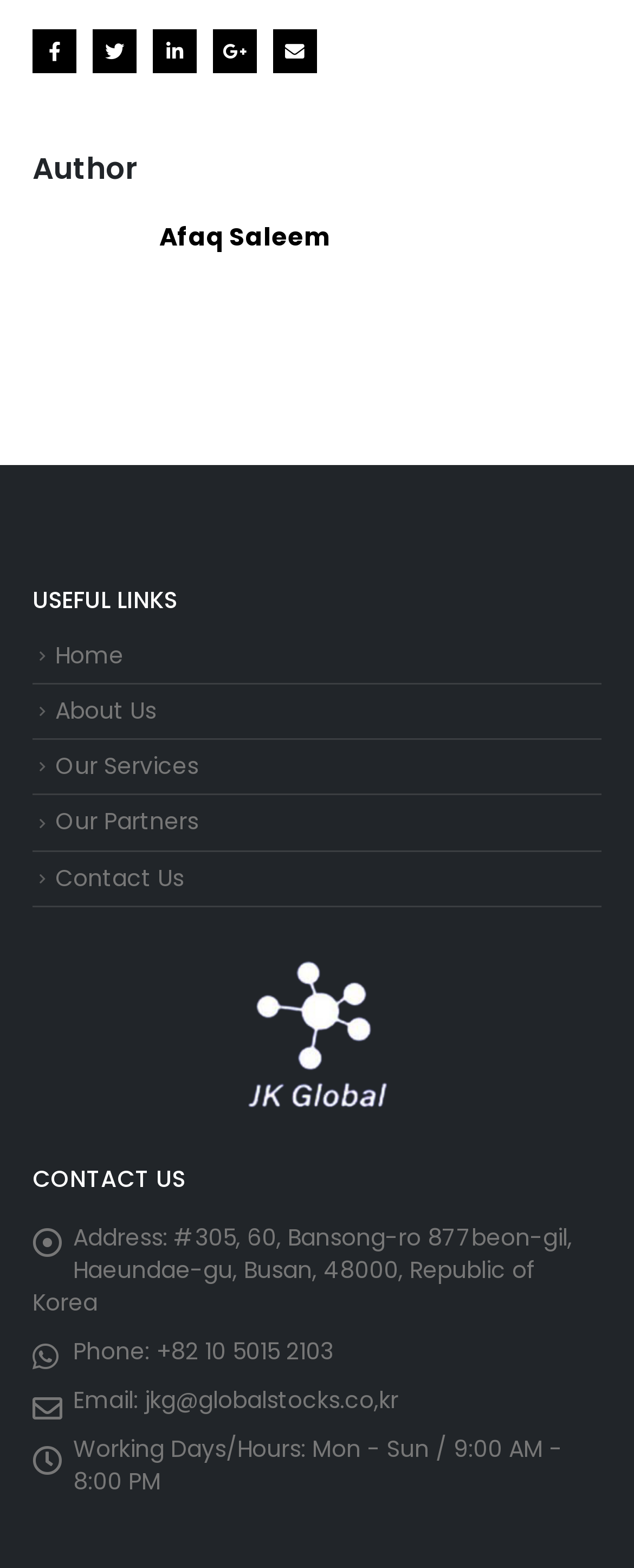Please identify the bounding box coordinates of the clickable area that will allow you to execute the instruction: "View Facebook page".

[0.051, 0.018, 0.121, 0.046]